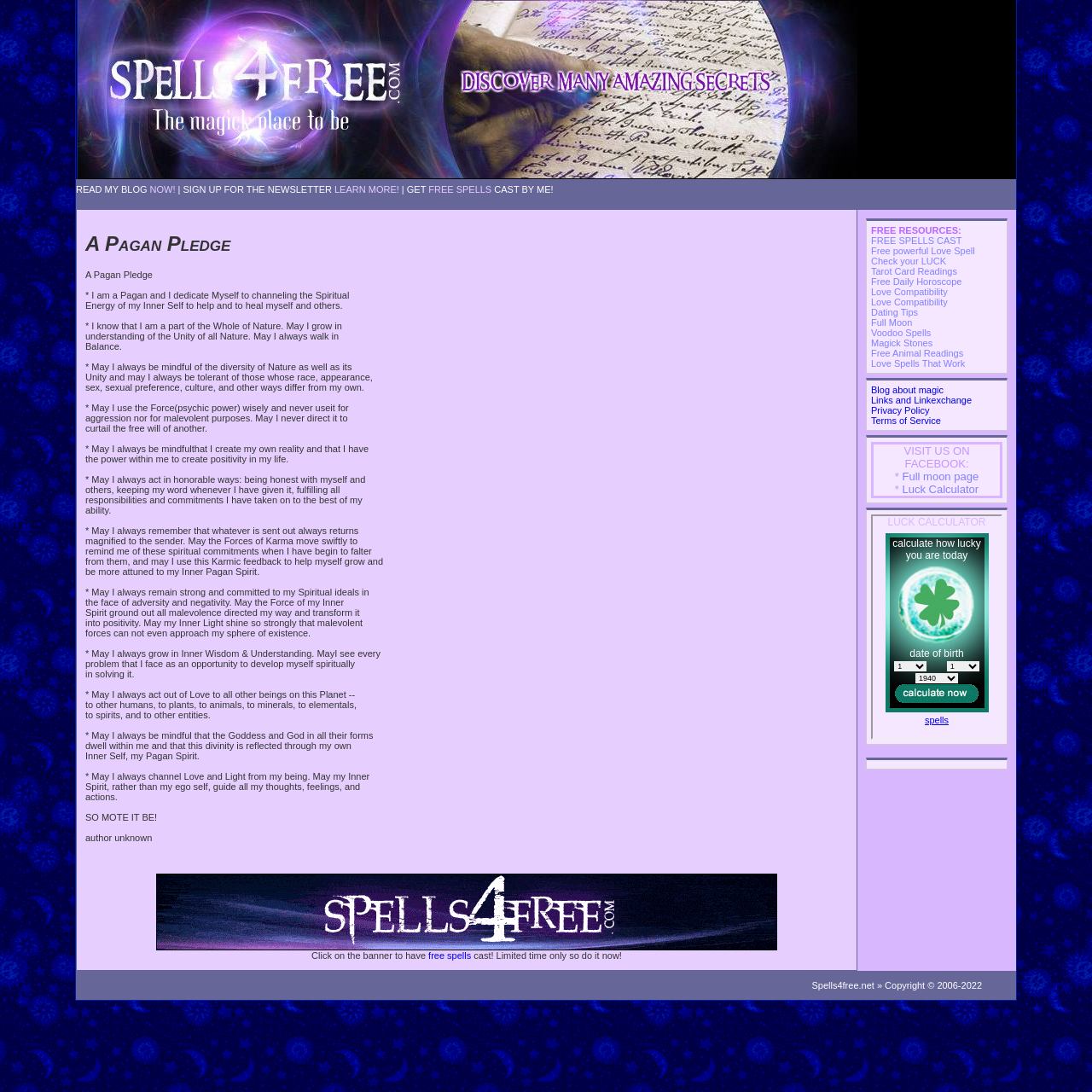Generate a comprehensive description of the webpage.

This webpage is titled "A Pagan Pledge" and has a prominent image at the top left corner. Below the image, there are three links: "READ MY BLOG NOW!", "SIGN UP FOR THE NEWSLETTER LEARN MORE!", and "GET FREE SPELLS CAST BY ME!". 

The main content of the page is a lengthy text, "A Pagan Pledge", which is a spiritual commitment to channeling one's inner self to help and heal oneself and others. The text is divided into several paragraphs, each starting with "May I..." and expressing a desire to grow in understanding, tolerance, and inner wisdom. The text also emphasizes the importance of acting with love and respect towards all beings and the environment.

To the right of the main text, there is a section titled "FREE RESOURCES" which lists various links to free spells, tarot card readings, daily horoscopes, love compatibility tests, and other magical resources. 

At the bottom of the page, there is a banner that invites visitors to have a free spell cast, with a limited time offer.